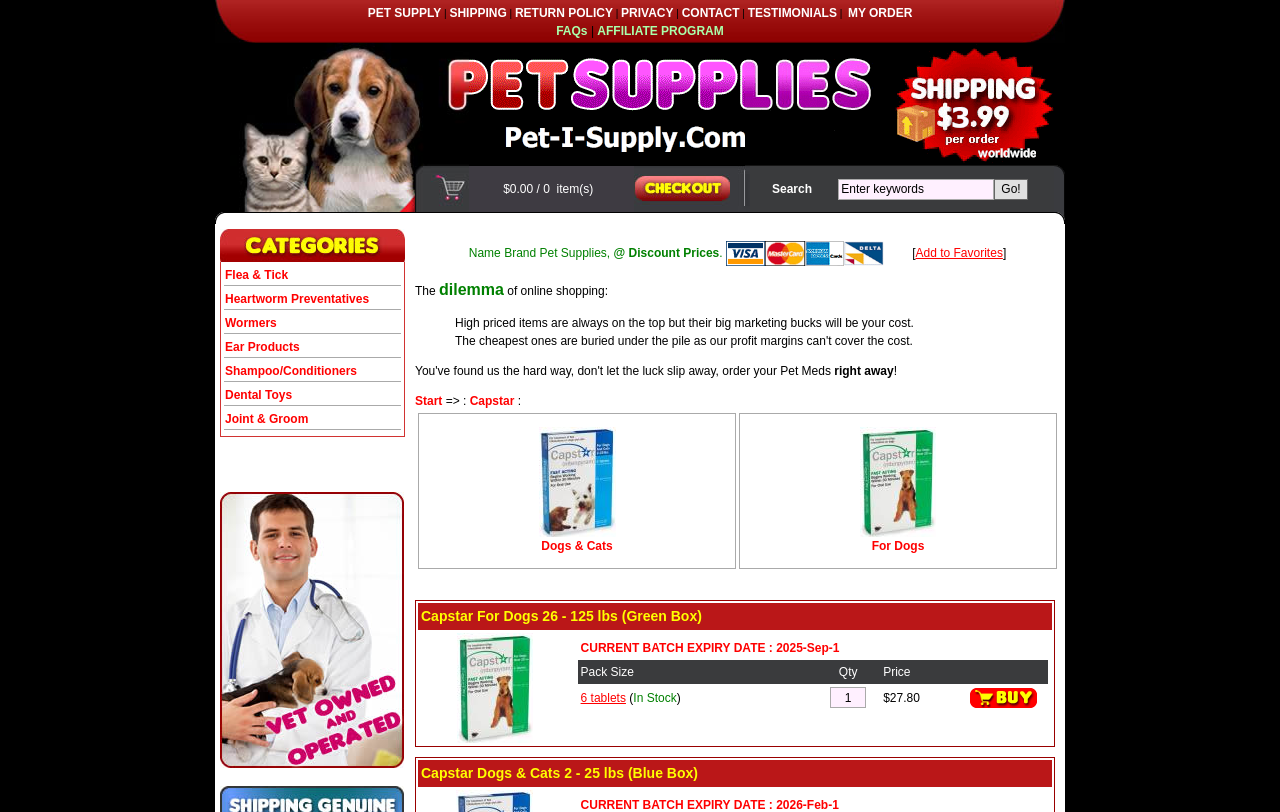Identify the bounding box of the UI element that matches this description: "Statement on Watermans closure".

None